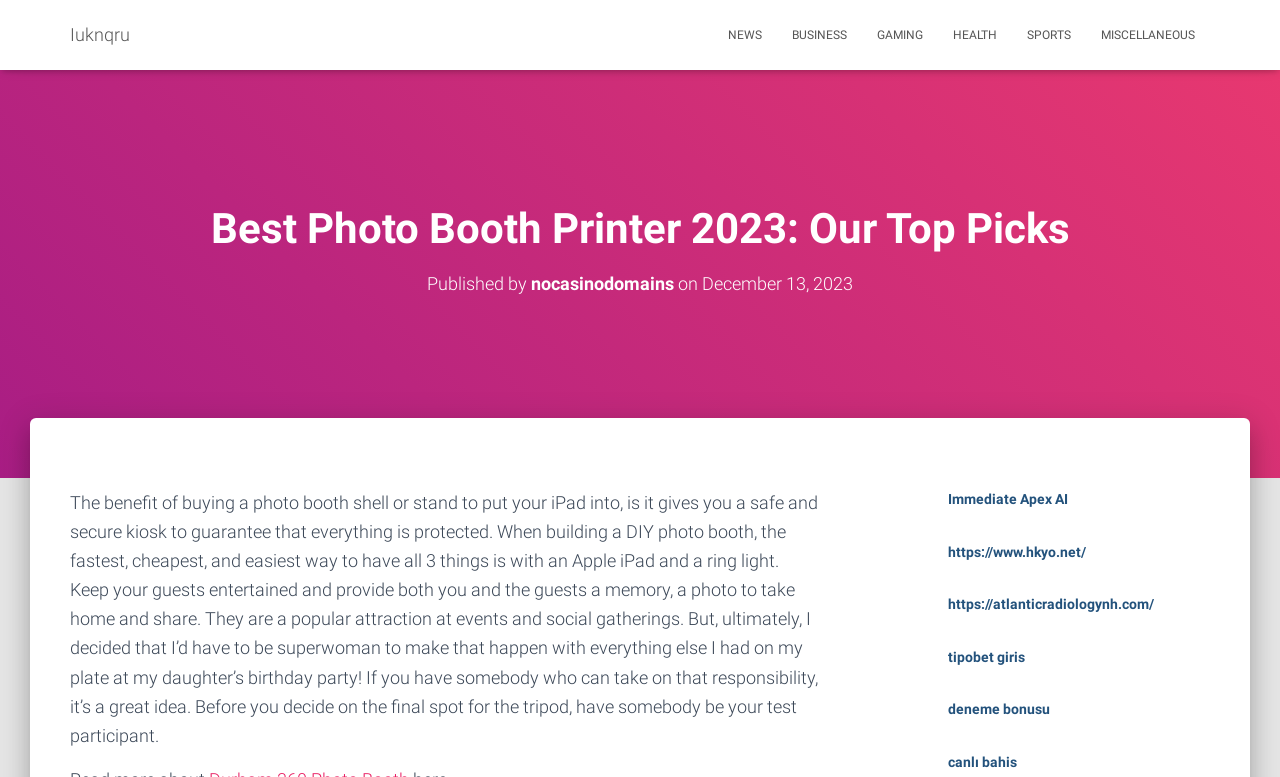Identify the bounding box coordinates of the element that should be clicked to fulfill this task: "Check out the 'Immediate Apex AI' link". The coordinates should be provided as four float numbers between 0 and 1, i.e., [left, top, right, bottom].

[0.74, 0.632, 0.834, 0.652]